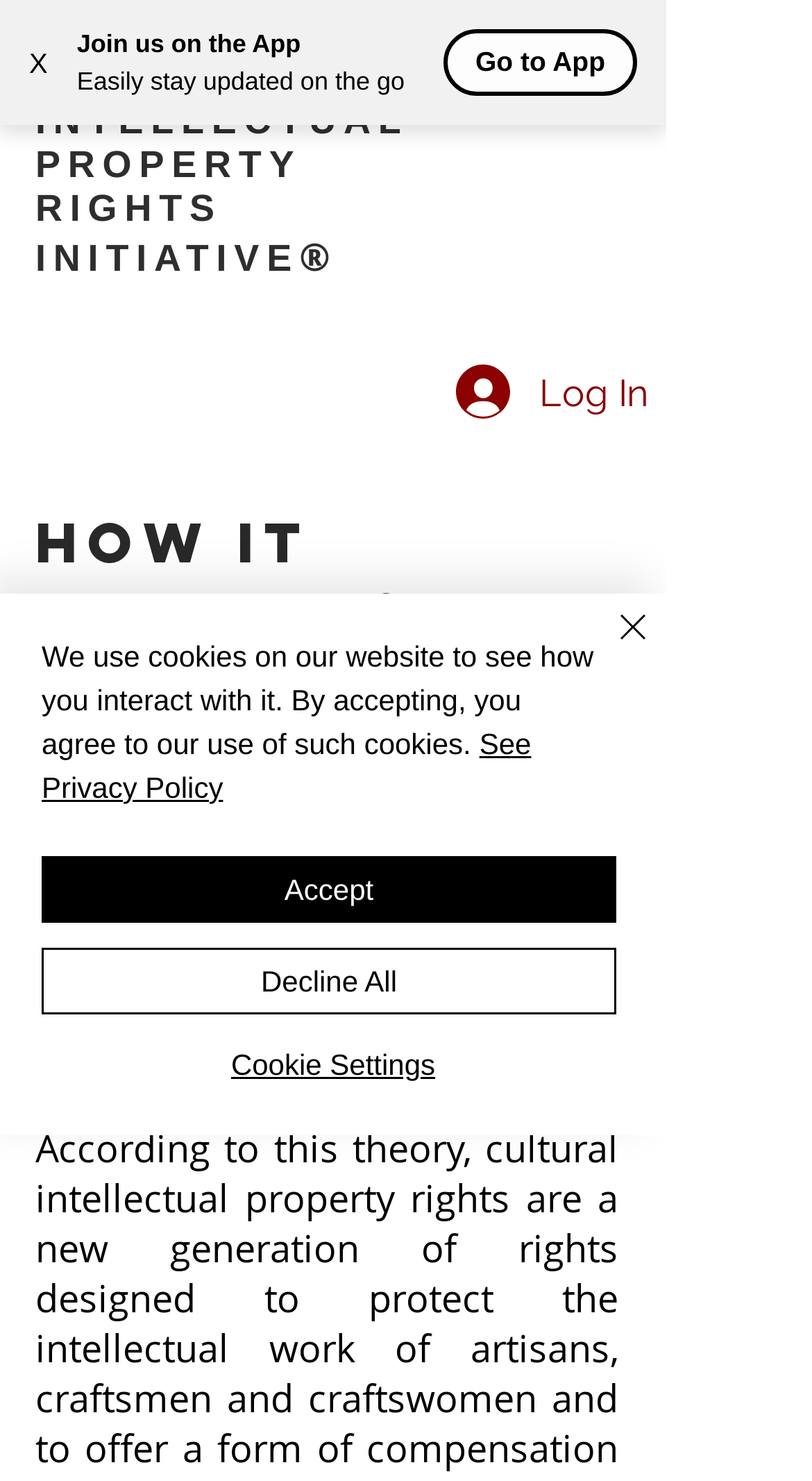Give a complete and precise description of the webpage's appearance.

The webpage is about the Cultural Intellectual Property Rights Initiative, with a prominent heading at the top center of the page. Below the heading, there is a section with a button to close it, containing a message about the use of cookies on the website. This section is located at the top center of the page, spanning about a quarter of the page's width.

To the top right of the page, there is a button with an "X" symbol, likely used to close a window or a notification. Next to it, there is a section promoting the initiative's app, with a static text "Join us on the App" and another text "Easily stay updated on the go". Below this section, there is a button "Go to App".

On the top navigation bar, there is a site navigation menu with a button that has a popup menu. The menu button is accompanied by an image. To the right of the navigation menu, there is a "Log In" button with an image next to it.

The main content of the page starts below the navigation bar, with a heading "How it started?" in two parts, "How it" and "started?". Below the heading, there is a long paragraph of text describing the initiative's history, specifically about Romanian lawyer Monica Boța Moisin's role in 2016.

At the bottom of the page, there is a section with buttons to accept, decline, or customize cookie settings, along with a link to the privacy policy. This section is located at the bottom center of the page, spanning about half of the page's width.